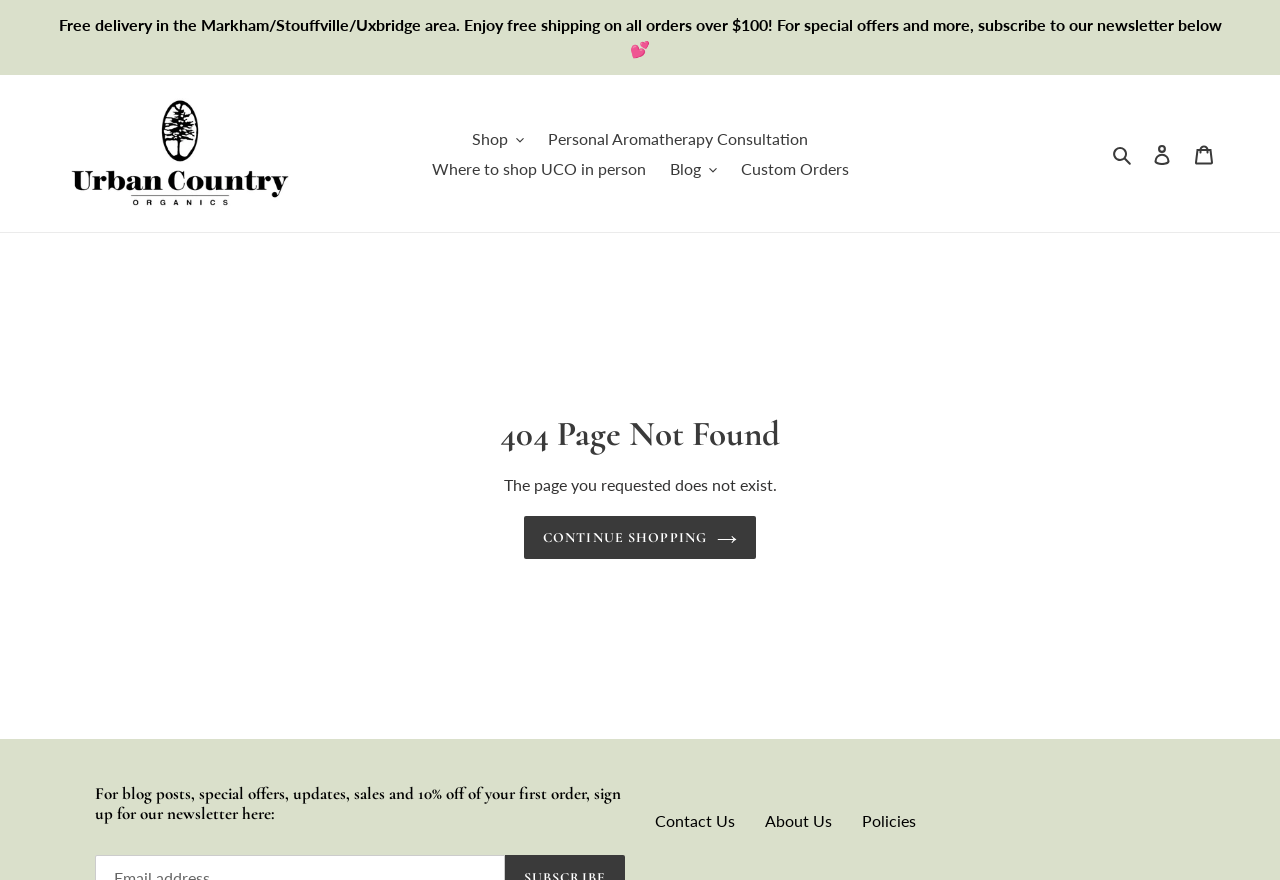What is the topic of the newsletter subscription?
Respond to the question with a well-detailed and thorough answer.

I inferred the topic of the newsletter subscription by reading the static text element that describes the benefits of subscribing to the newsletter, which includes blog posts, special offers, updates, and sales.